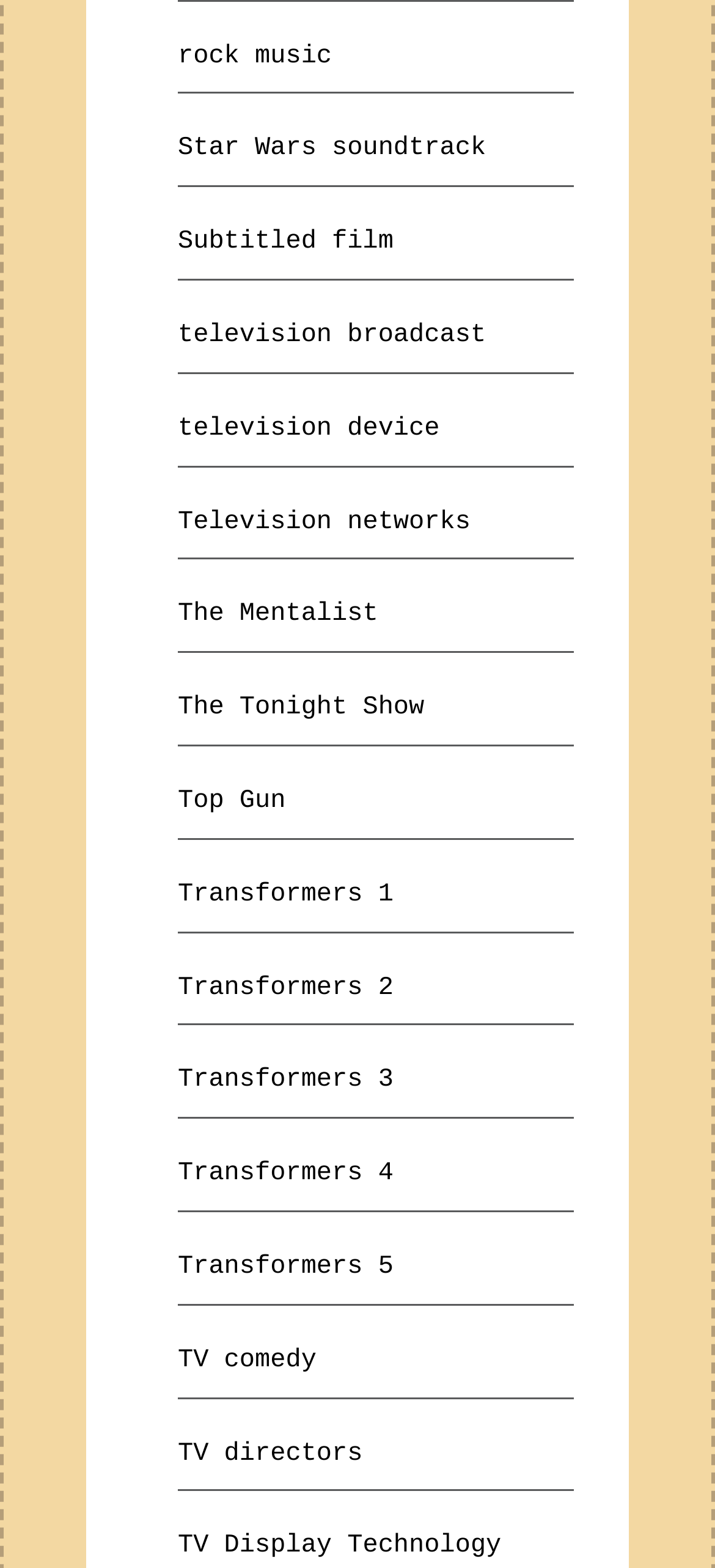Provide a brief response to the question using a single word or phrase: 
How many Transformers movies are listed?

5